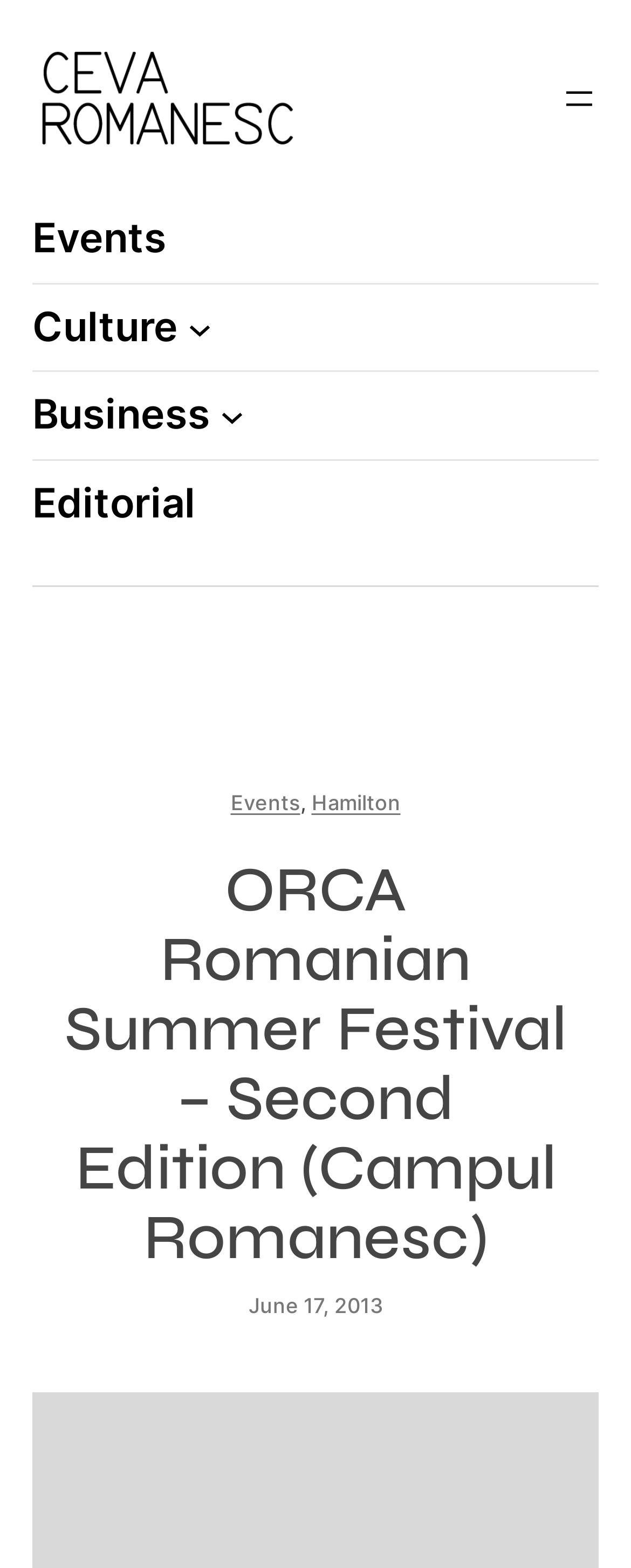What is the name of the festival?
Refer to the image and provide a one-word or short phrase answer.

ORCA Romanian Summer Festival